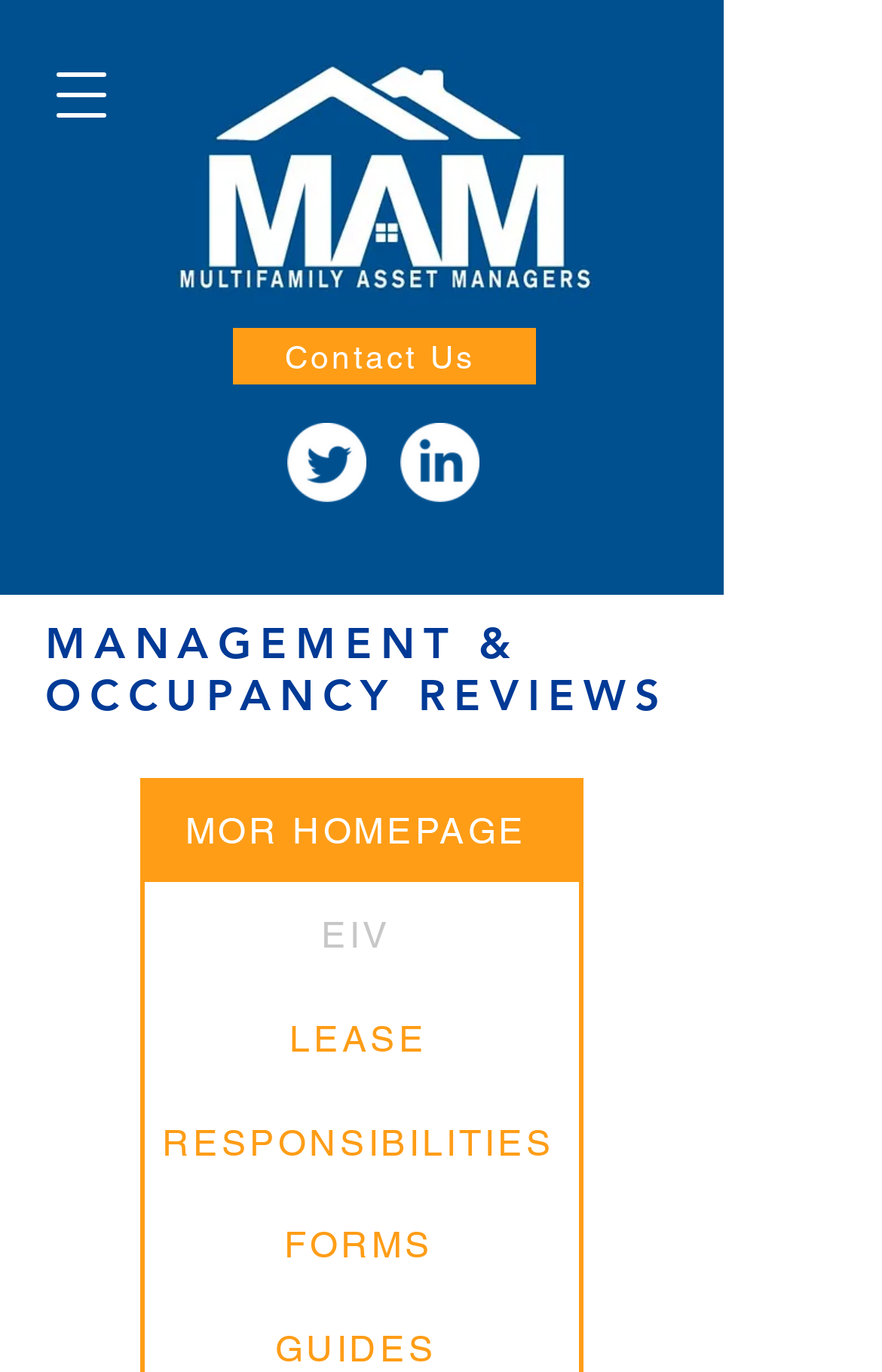Provide a one-word or short-phrase response to the question:
Is there a navigation menu button?

Yes